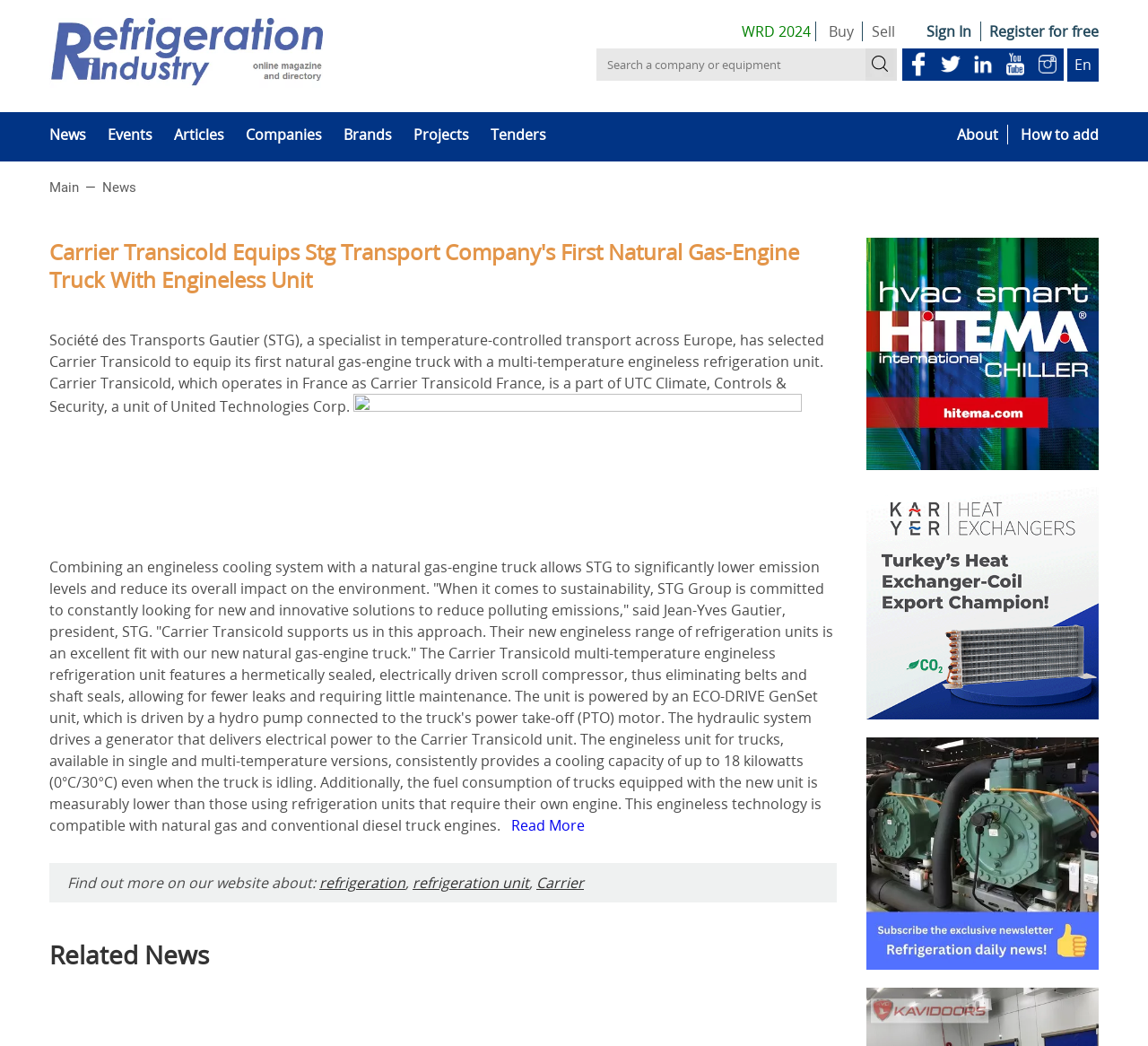Respond with a single word or phrase to the following question:
What is the name of the president of STG?

Jean-Yves Gautier